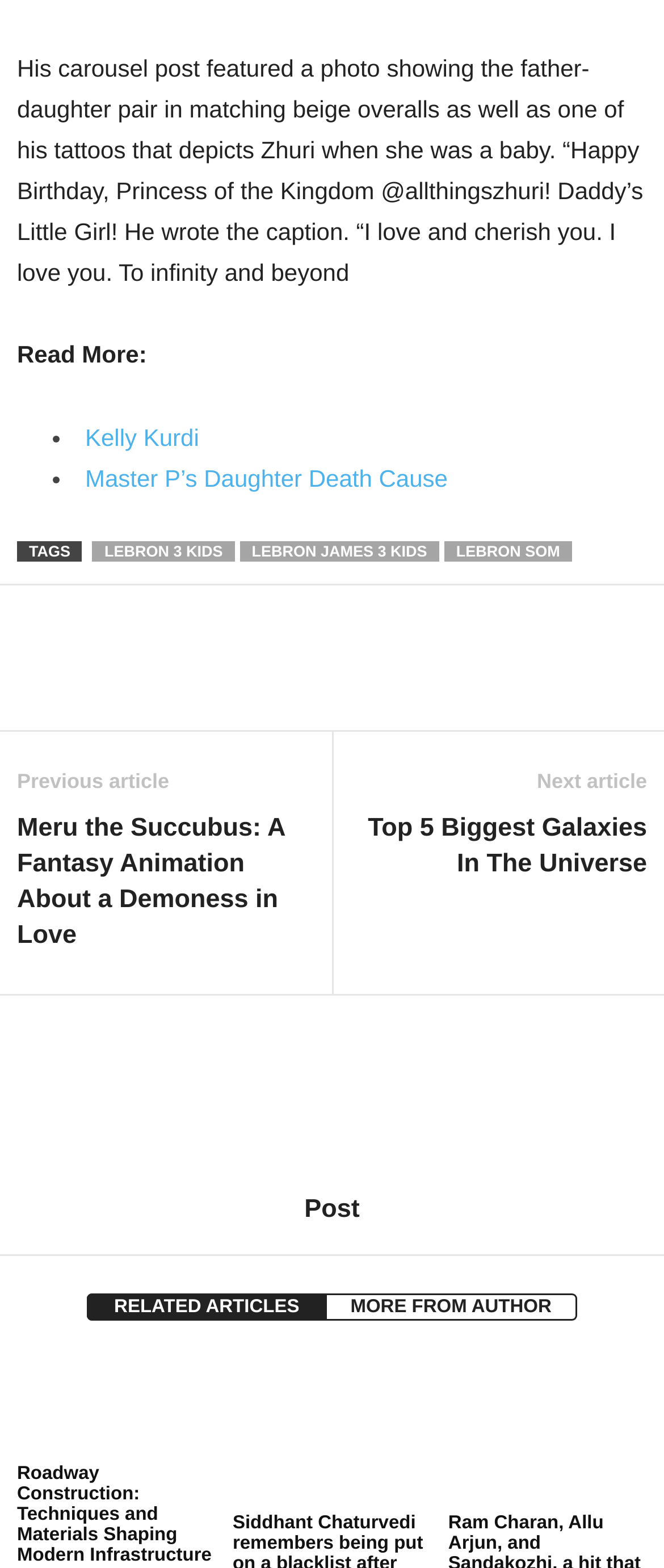Identify the coordinates of the bounding box for the element that must be clicked to accomplish the instruction: "View the 'Roadway Construction: Techniques and Materials Shaping Modern Infrastructure' article".

[0.026, 0.866, 0.325, 0.929]